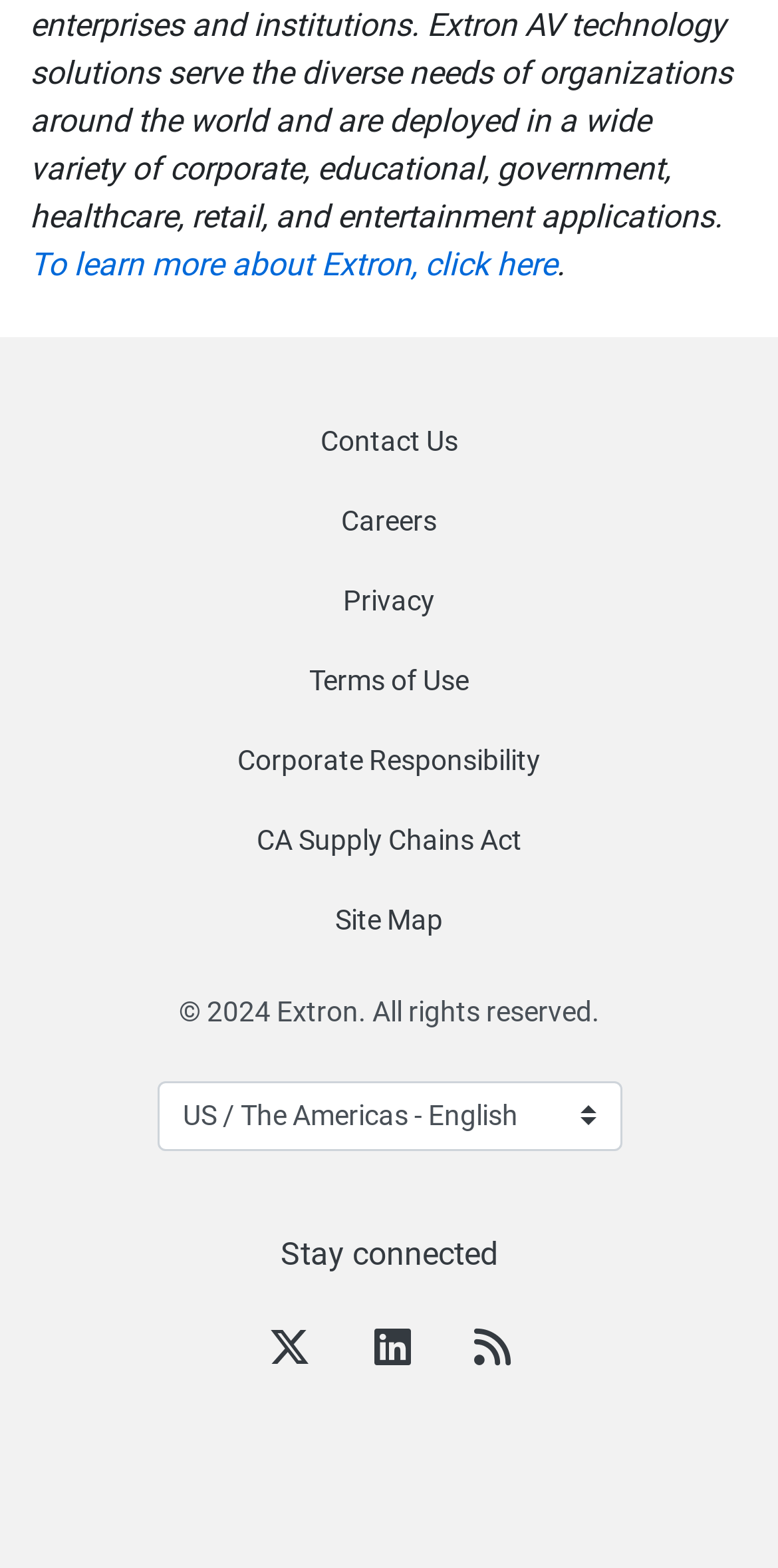Respond with a single word or phrase to the following question:
What is the text above the social media links?

Stay connected